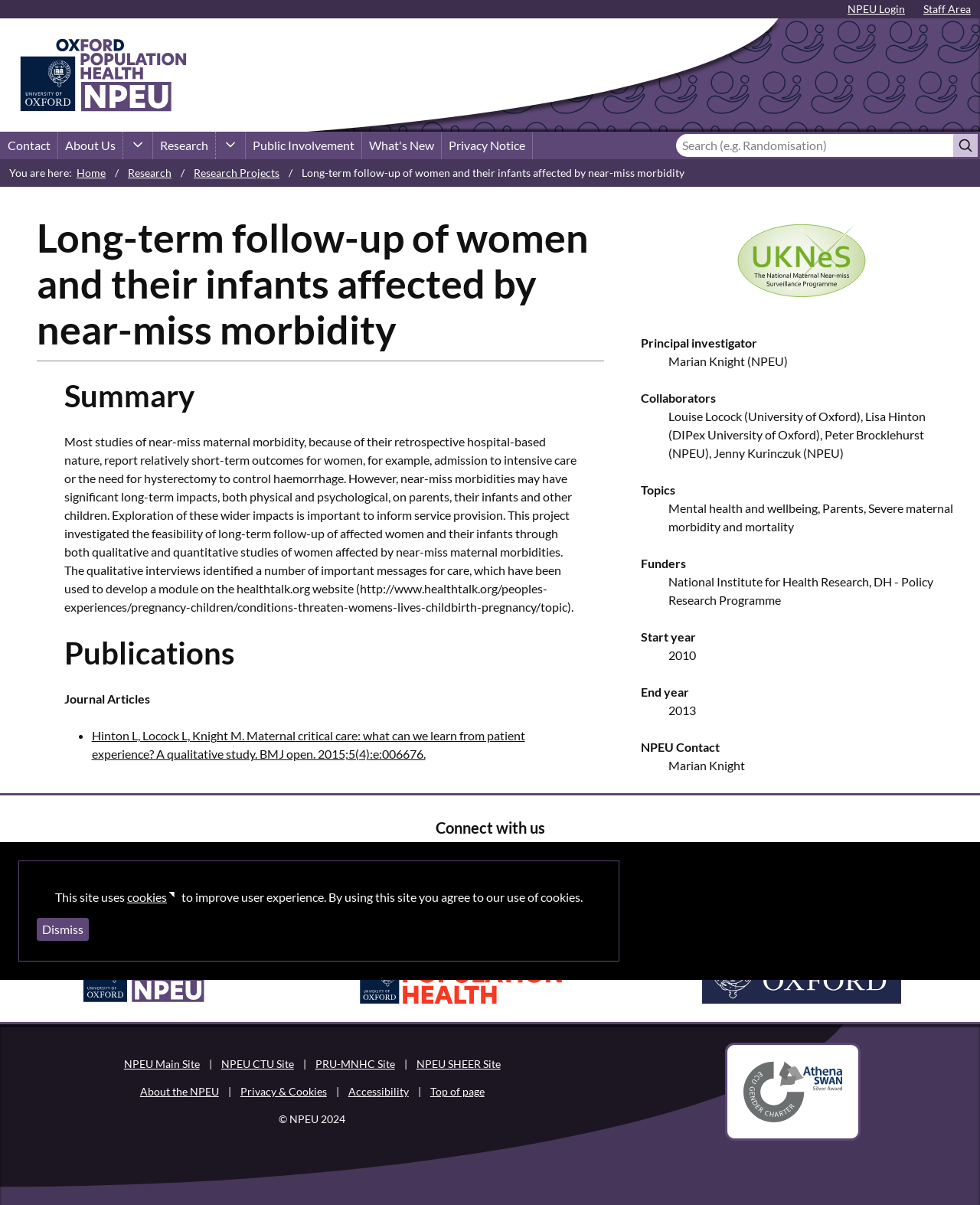Identify and provide the bounding box for the element described by: "alt="Logo: University of Oxford"".

[0.716, 0.782, 0.919, 0.833]